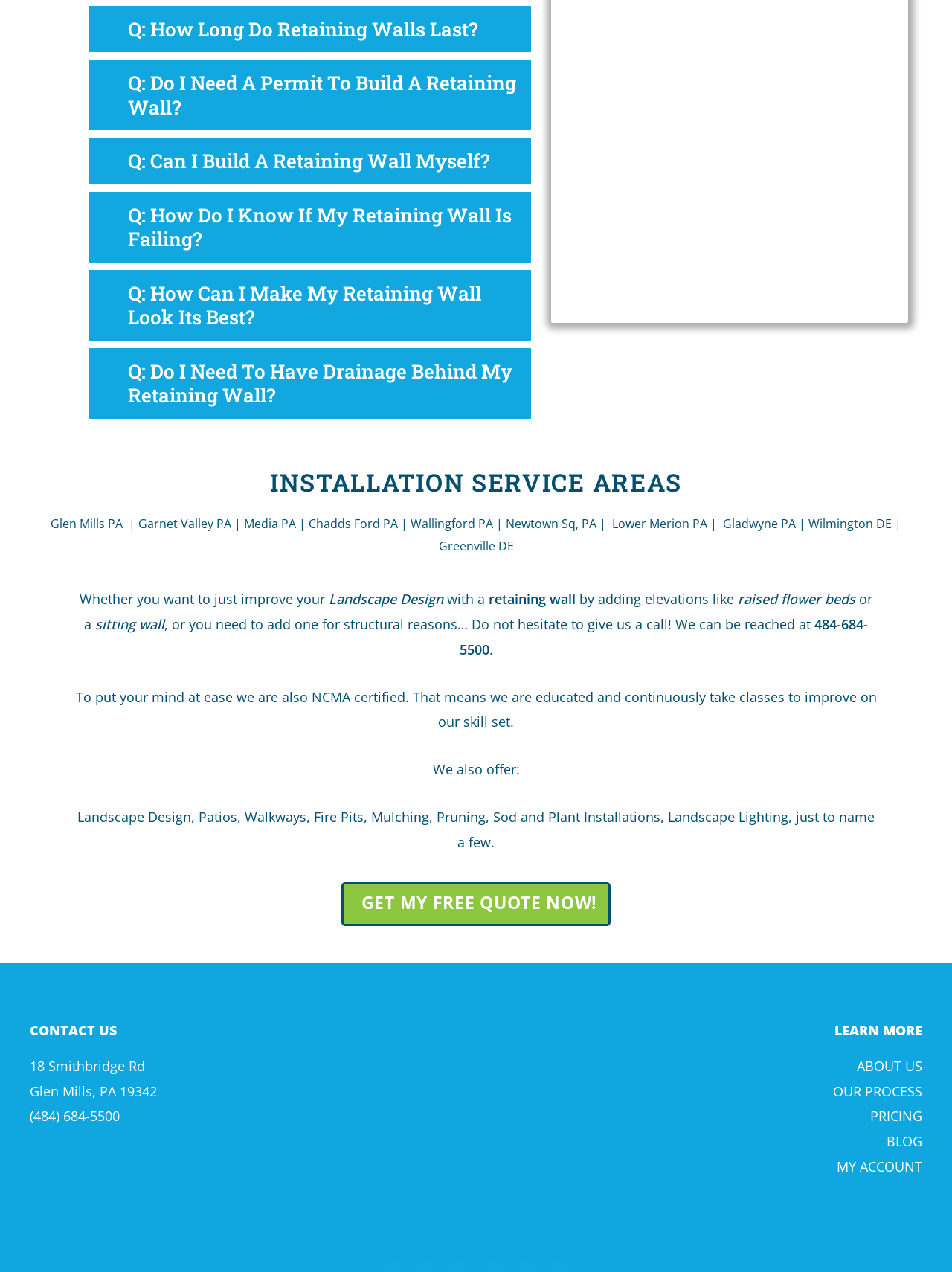Is the company certified?
Please provide a comprehensive answer to the question based on the webpage screenshot.

The webpage states that the company is NCMA certified, which means they are educated and continuously take classes to improve their skills. This certification is mentioned in the section that says 'To put your mind at ease we are also NCMA certified...'.